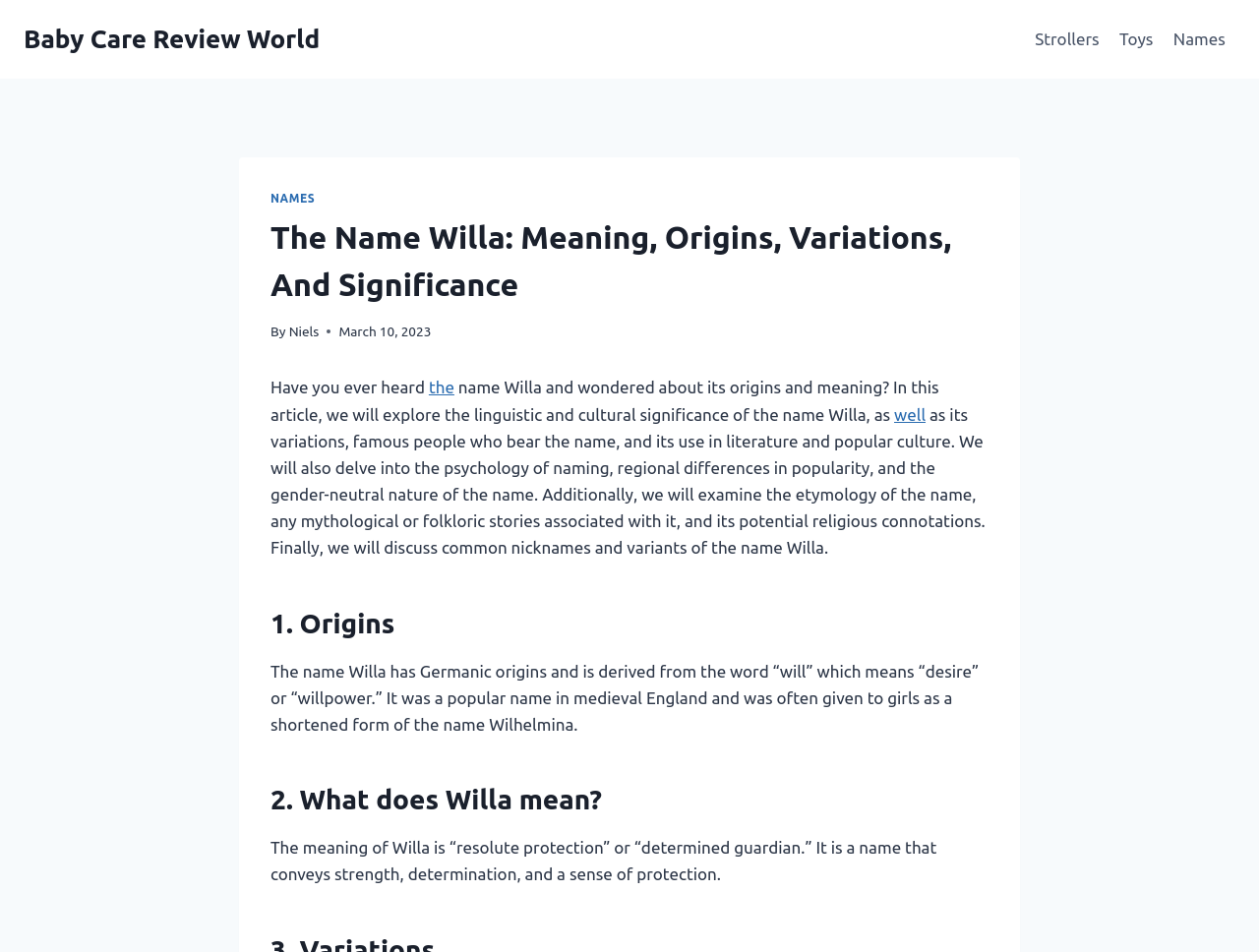Use the details in the image to answer the question thoroughly: 
What is the origin of the name Willa?

According to the webpage, the name Willa has Germanic origins and is derived from the word 'will' which means 'desire' or 'willpower'.